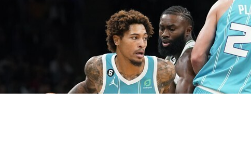Give a short answer to this question using one word or a phrase:
What color is the teammate's jersey?

white